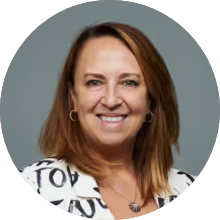Answer the following inquiry with a single word or phrase:
What is the tone of Burcu Eryilmaz's smile?

Warm and confident